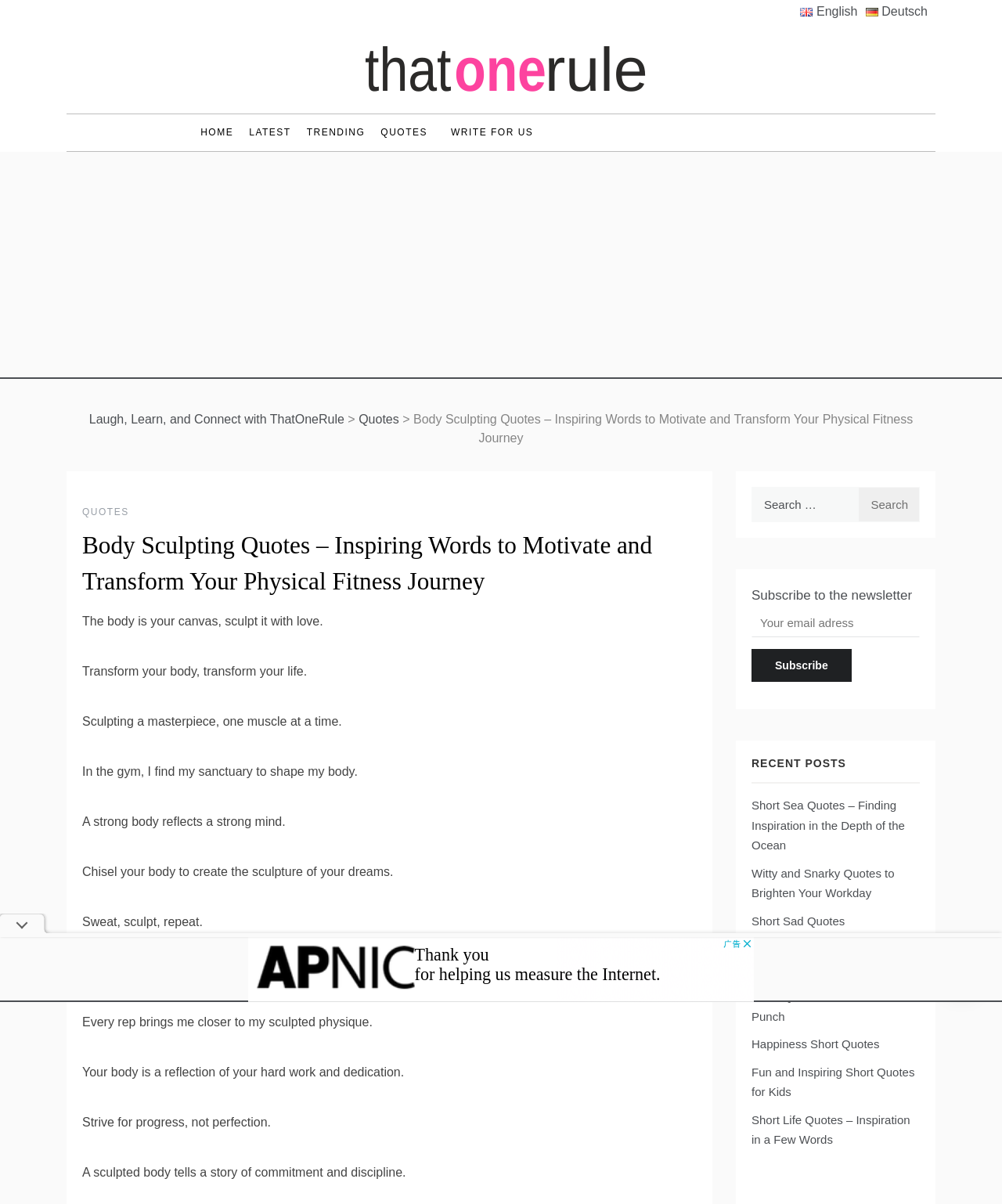Using the information from the screenshot, answer the following question thoroughly:
What is the purpose of the 'Recent Posts' section?

The 'Recent Posts' section is located at the bottom of the webpage and displays a list of links to articles or blog posts with titles such as 'Short Sea Quotes' and 'Happiness Short Quotes'. This suggests that the section is intended to provide users with a list of recent articles or blog posts related to quotes and inspiration.